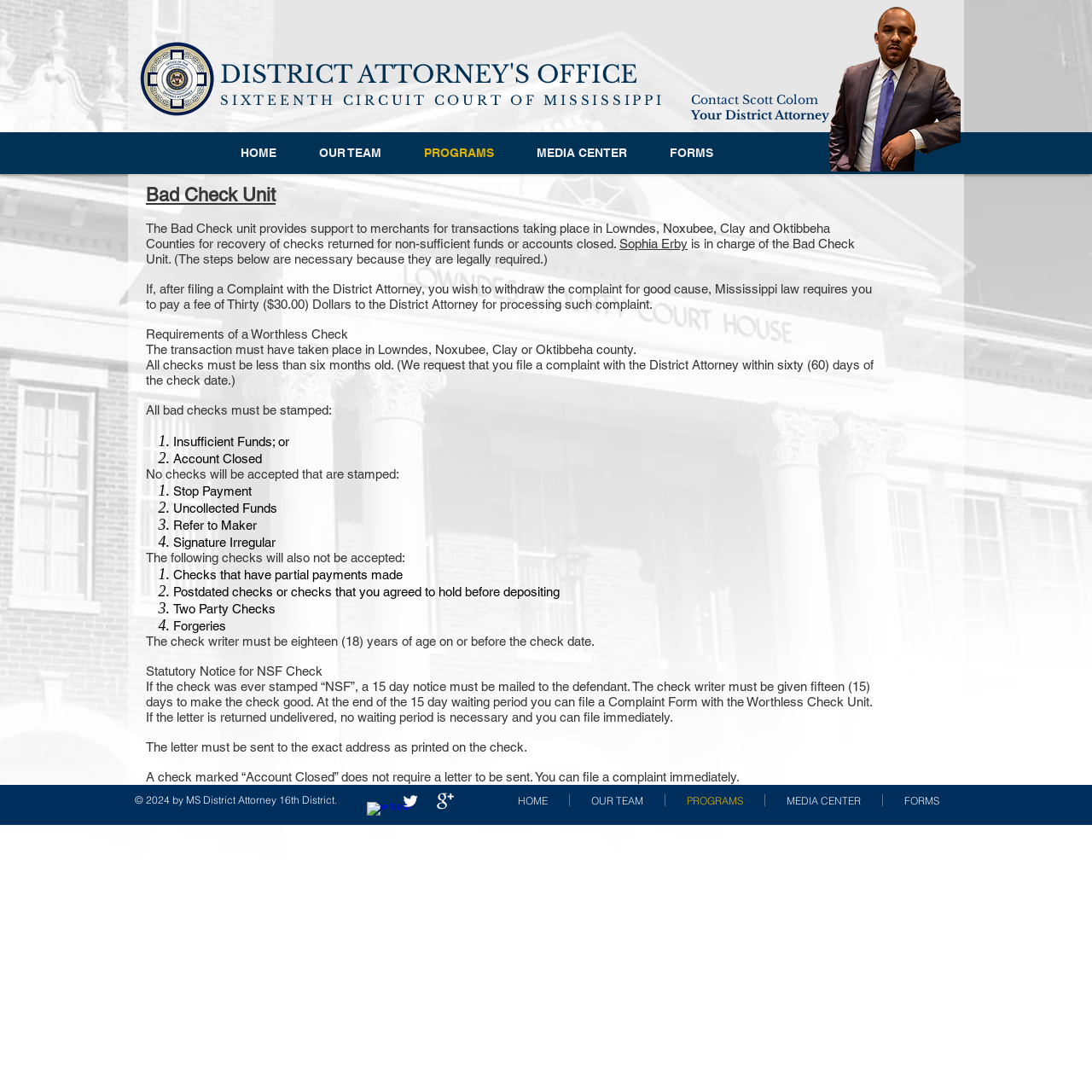Provide a brief response to the question below using a single word or phrase: 
Who is in charge of the Bad Check Unit?

Sophia Erby